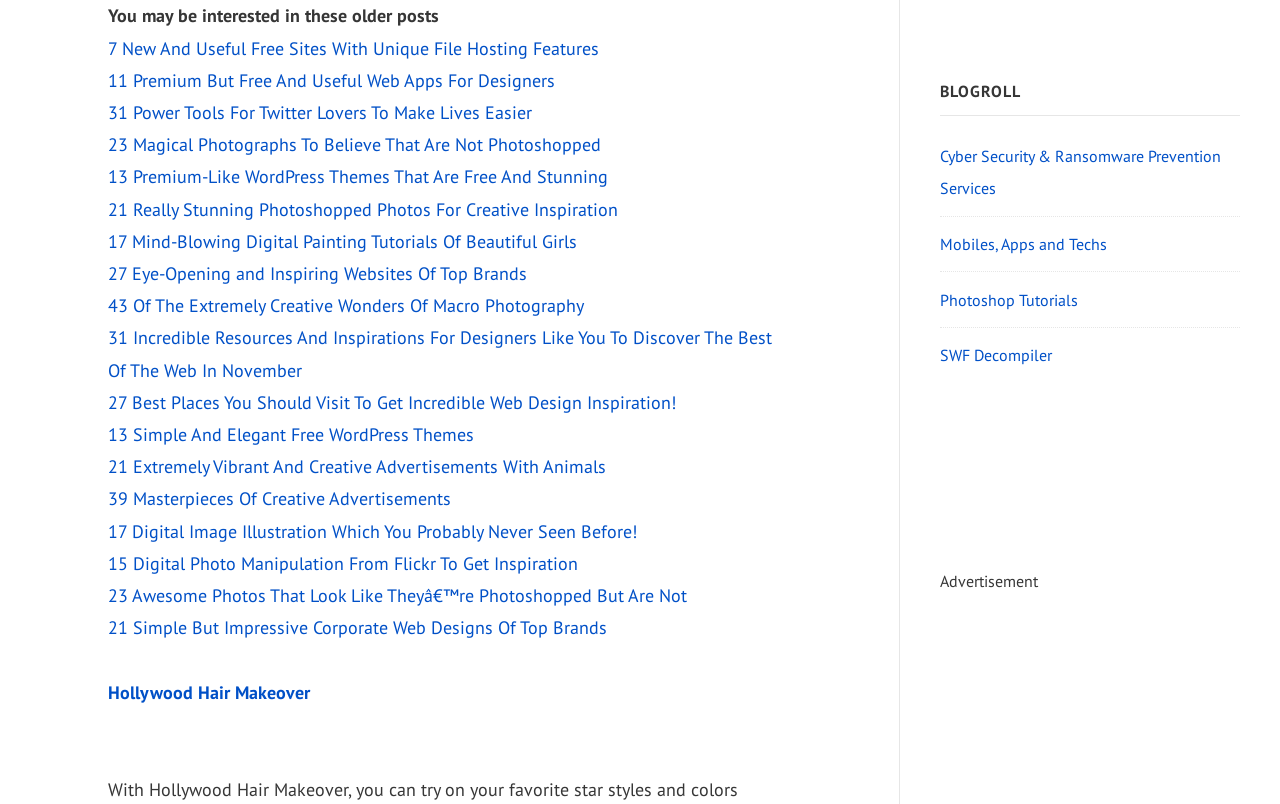Identify the bounding box coordinates of the element to click to follow this instruction: 'View 'hit counters''. Ensure the coordinates are four float values between 0 and 1, provided as [left, top, right, bottom].

[0.734, 0.512, 0.969, 0.613]